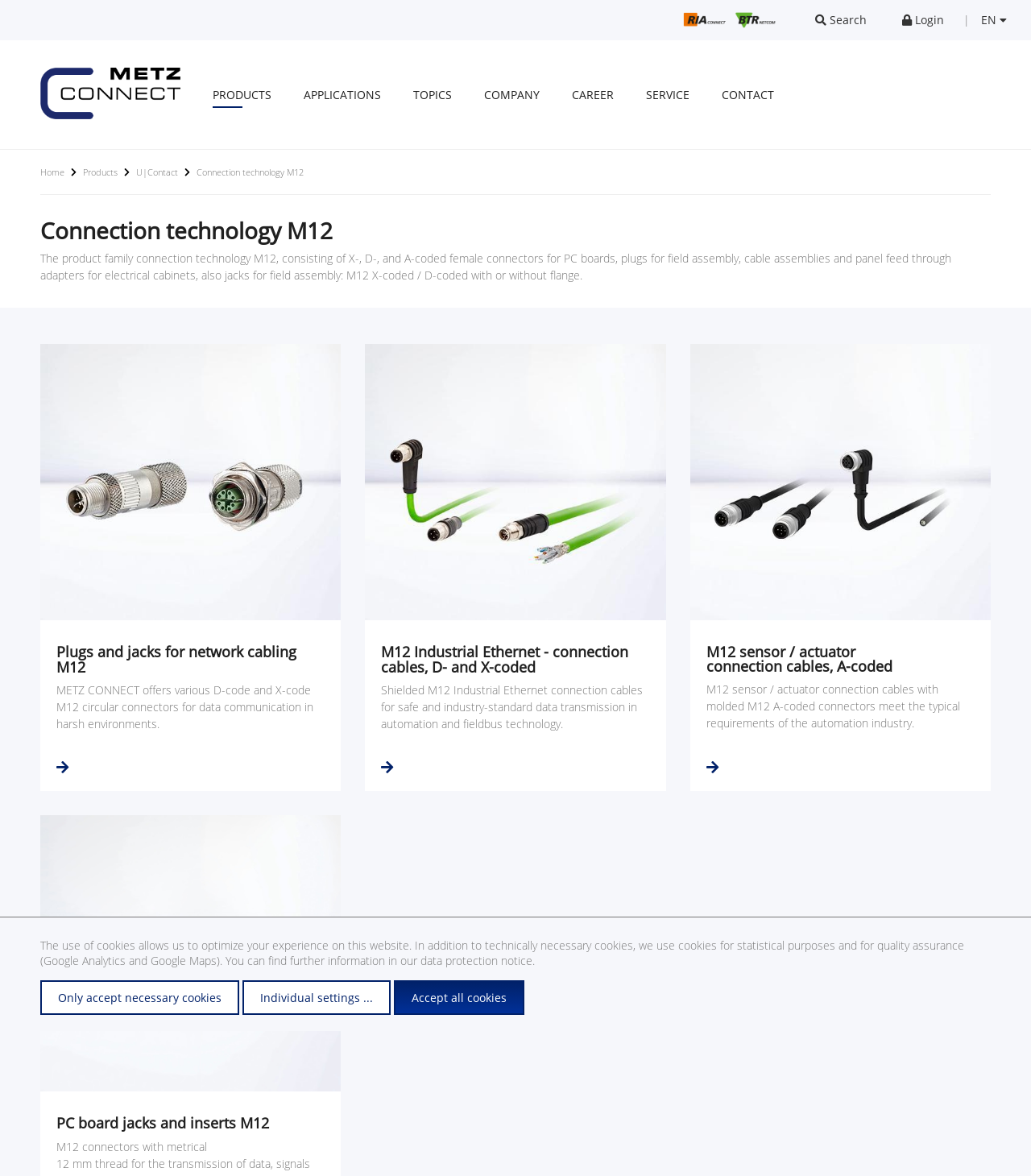Find the bounding box coordinates for the HTML element described in this sentence: "Only accept necessary cookies". Provide the coordinates as four float numbers between 0 and 1, in the format [left, top, right, bottom].

[0.039, 0.834, 0.232, 0.863]